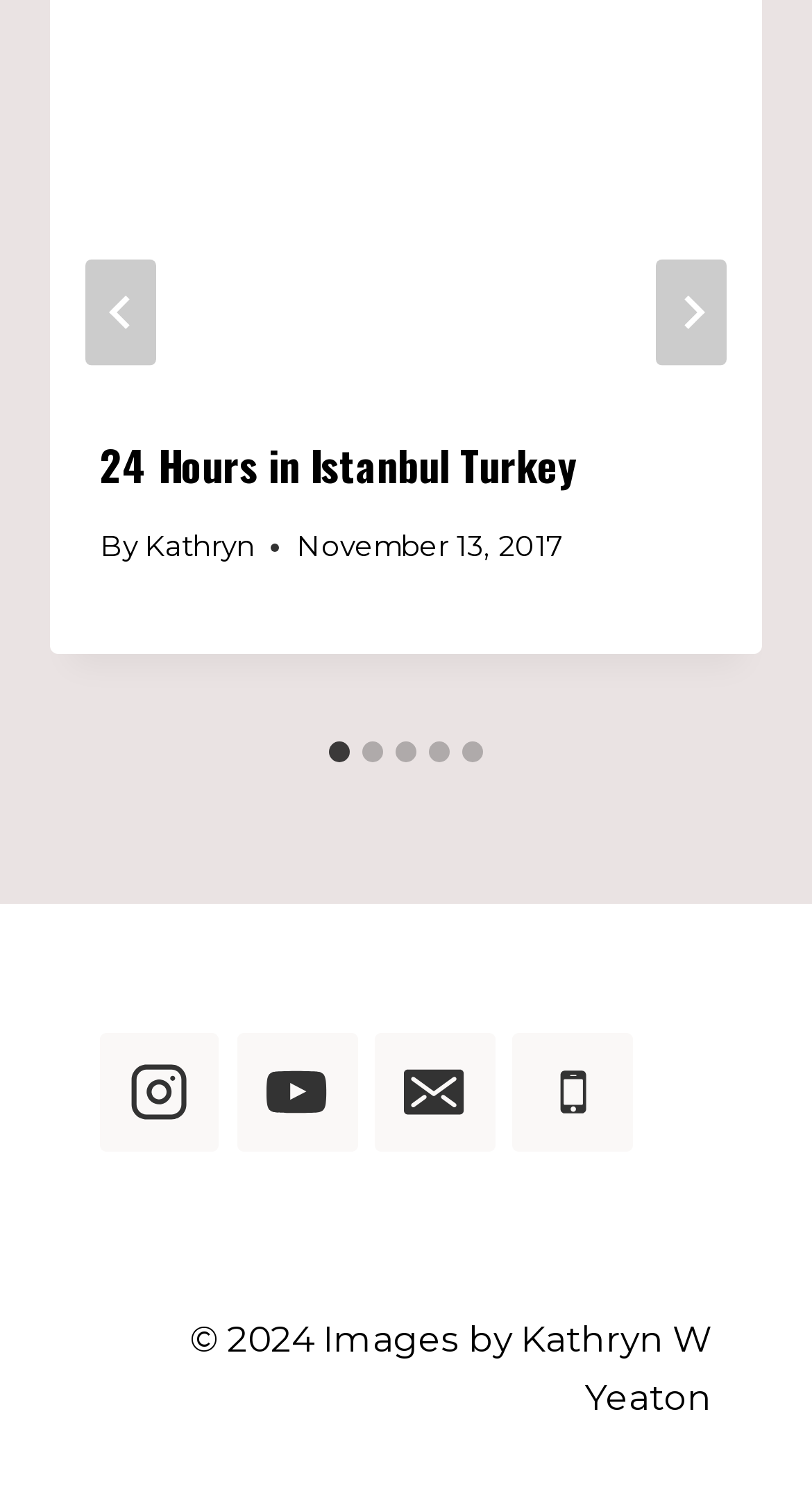Please identify the bounding box coordinates of the element's region that needs to be clicked to fulfill the following instruction: "View the next slide". The bounding box coordinates should consist of four float numbers between 0 and 1, i.e., [left, top, right, bottom].

[0.808, 0.174, 0.895, 0.245]